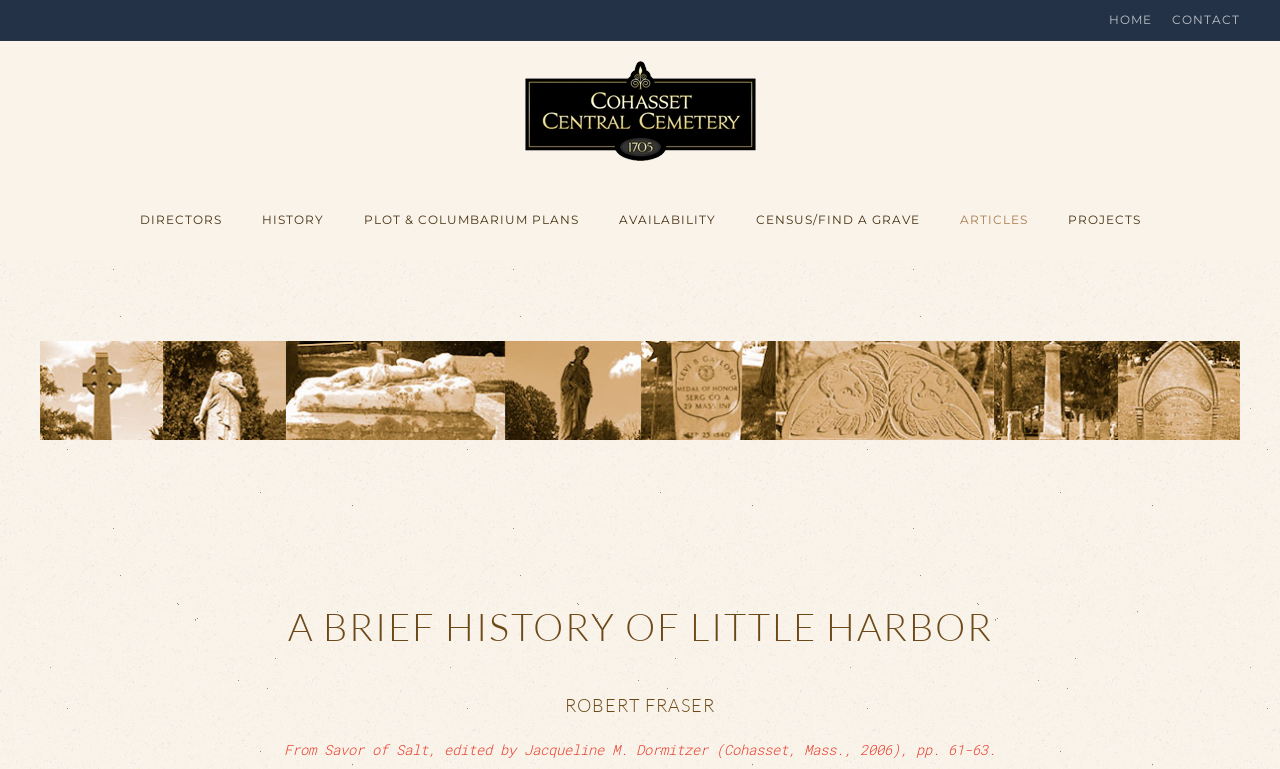Please find the bounding box coordinates of the element that you should click to achieve the following instruction: "go back to home". The coordinates should be presented as four float numbers between 0 and 1: [left, top, right, bottom].

[0.41, 0.079, 0.59, 0.209]